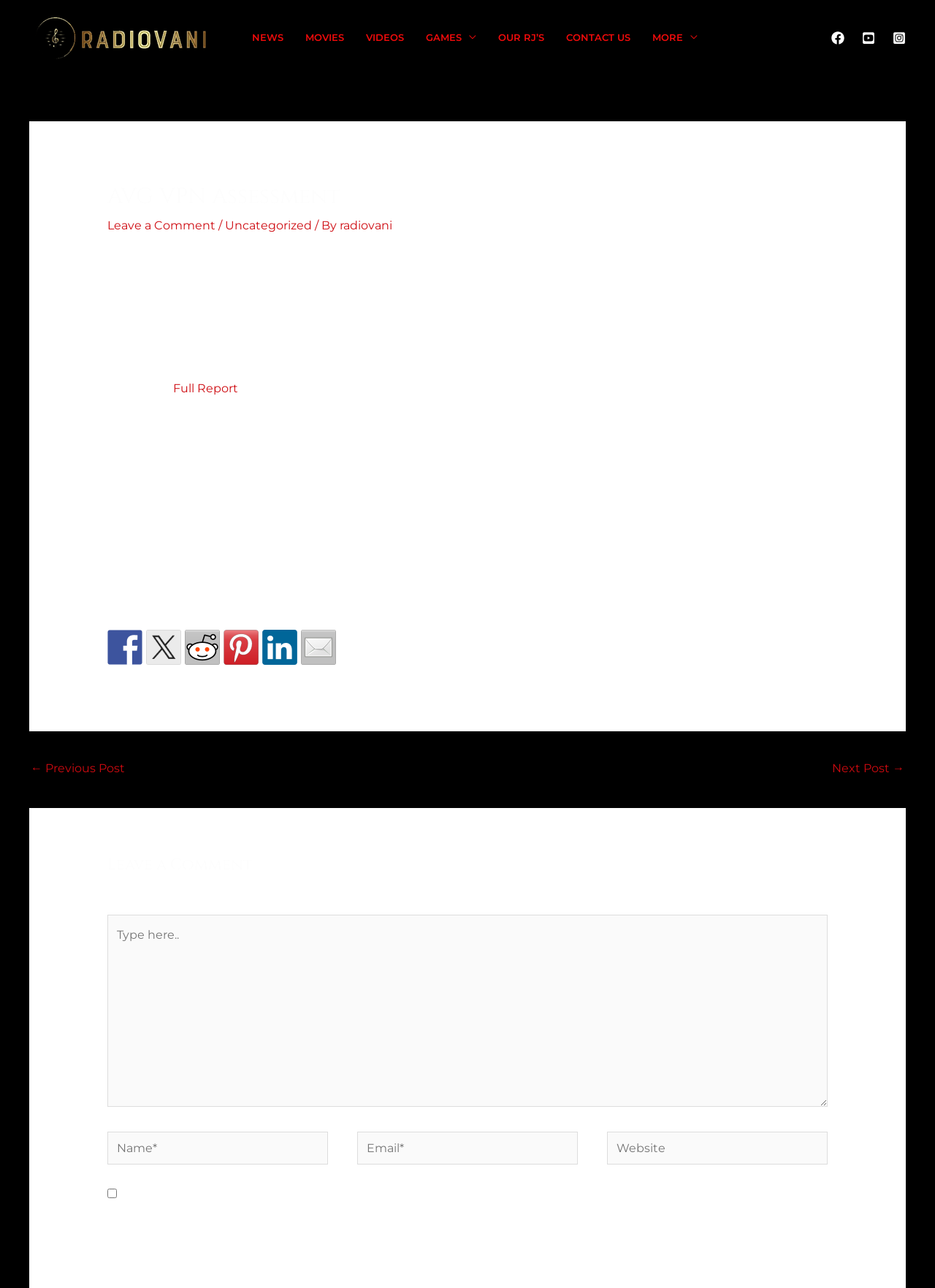How many countries have AVG VPN servers?
Based on the image, please offer an in-depth response to the question.

According to the article, AVG VPN servers are spread throughout 37 countries, with most of them in Europe and the United States.